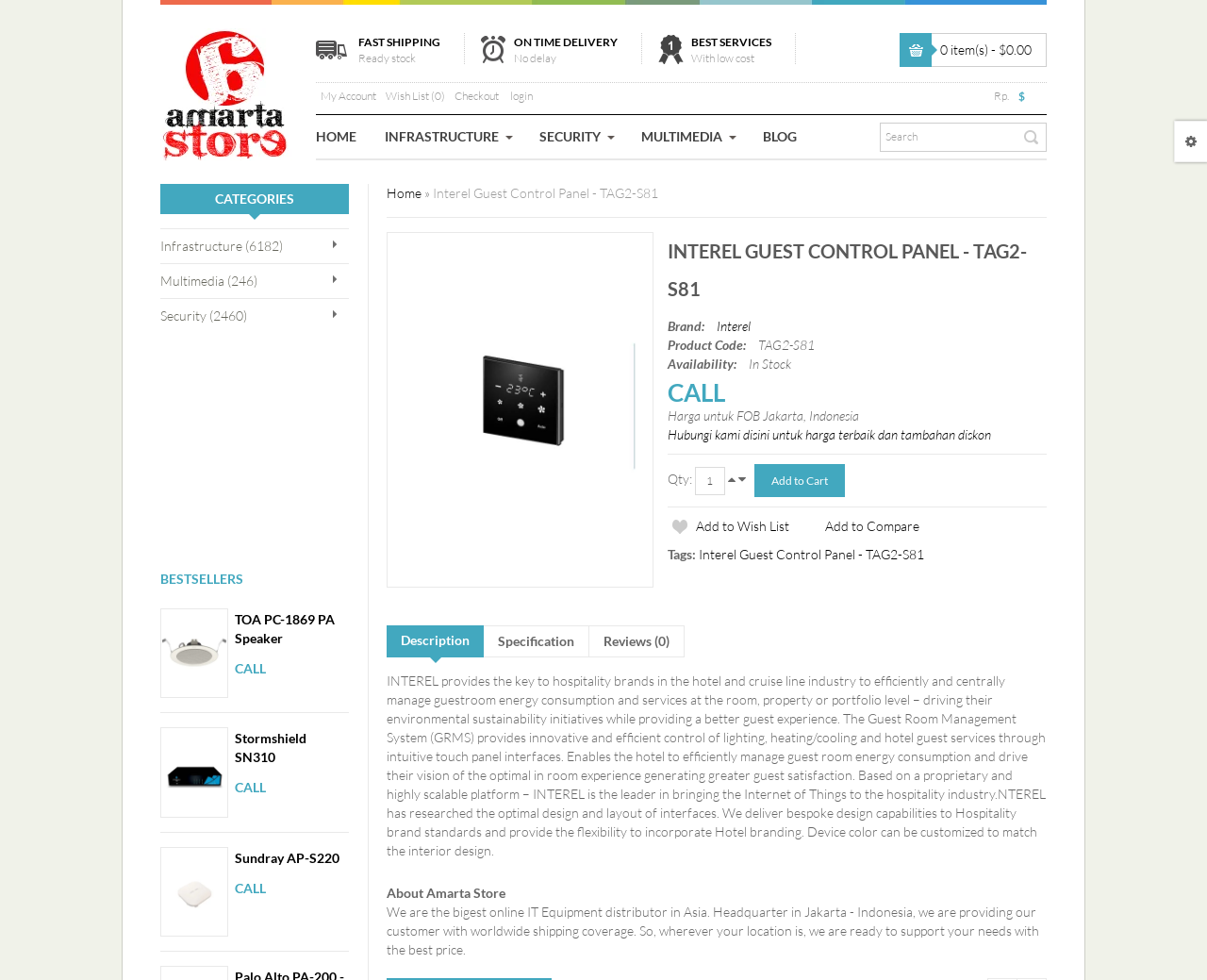Pinpoint the bounding box coordinates of the area that should be clicked to complete the following instruction: "Login to account". The coordinates must be given as four float numbers between 0 and 1, i.e., [left, top, right, bottom].

[0.419, 0.085, 0.45, 0.111]